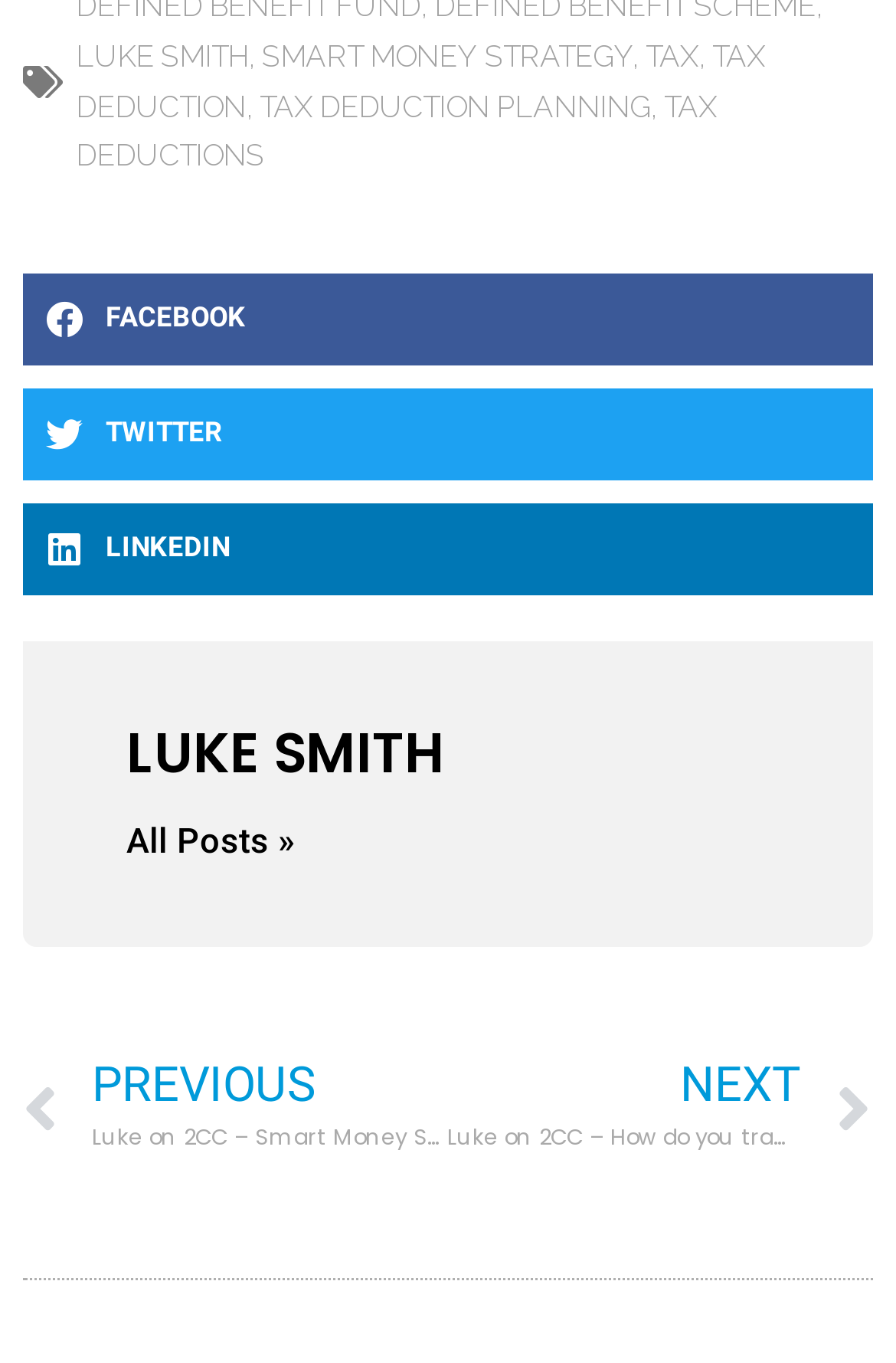What is the next post about?
Provide a one-word or short-phrase answer based on the image.

Luke on 2CC – How do you transition to retirement